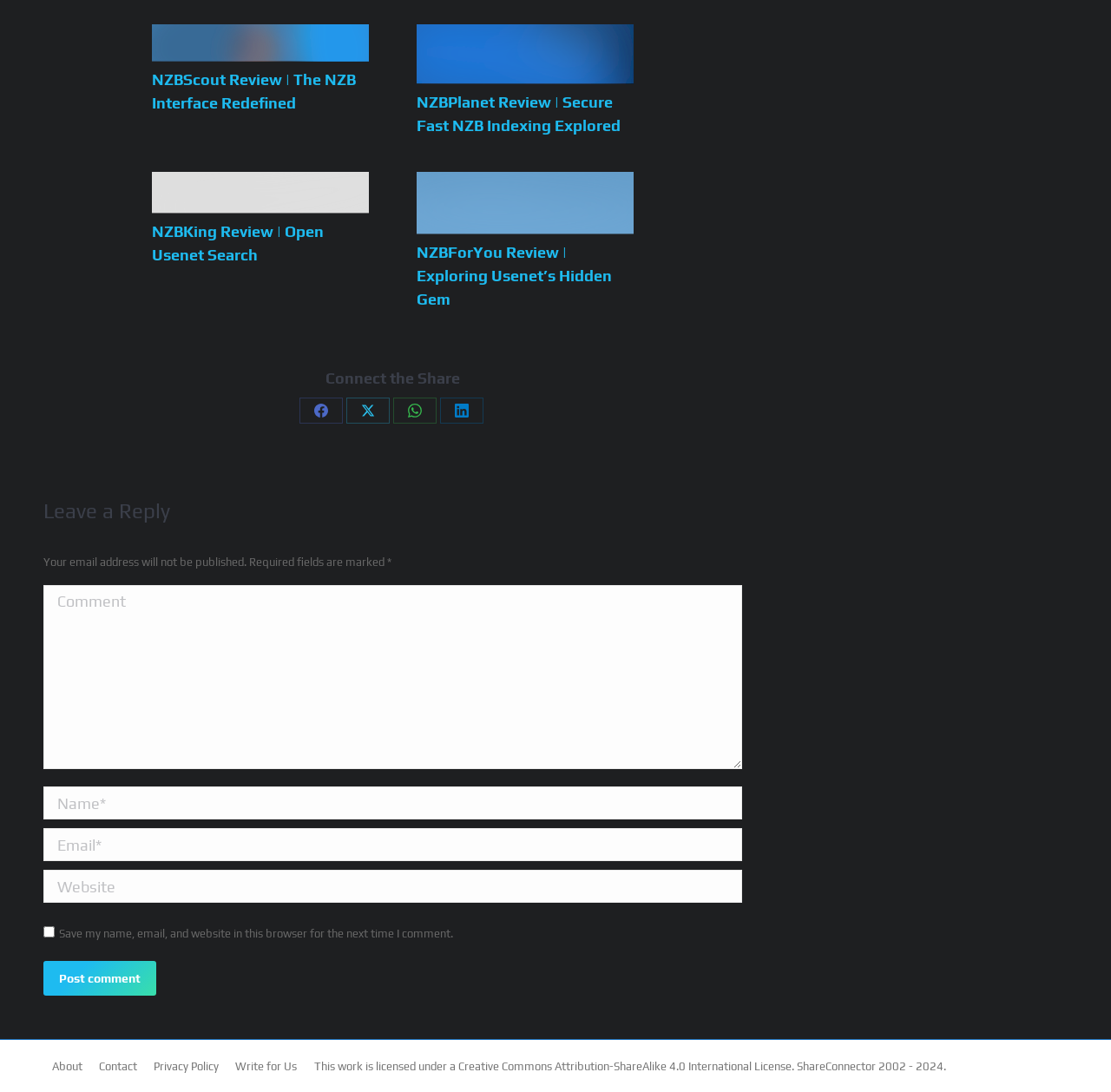How many social media platforms can you share the webpage on?
Using the image, provide a concise answer in one word or a short phrase.

4